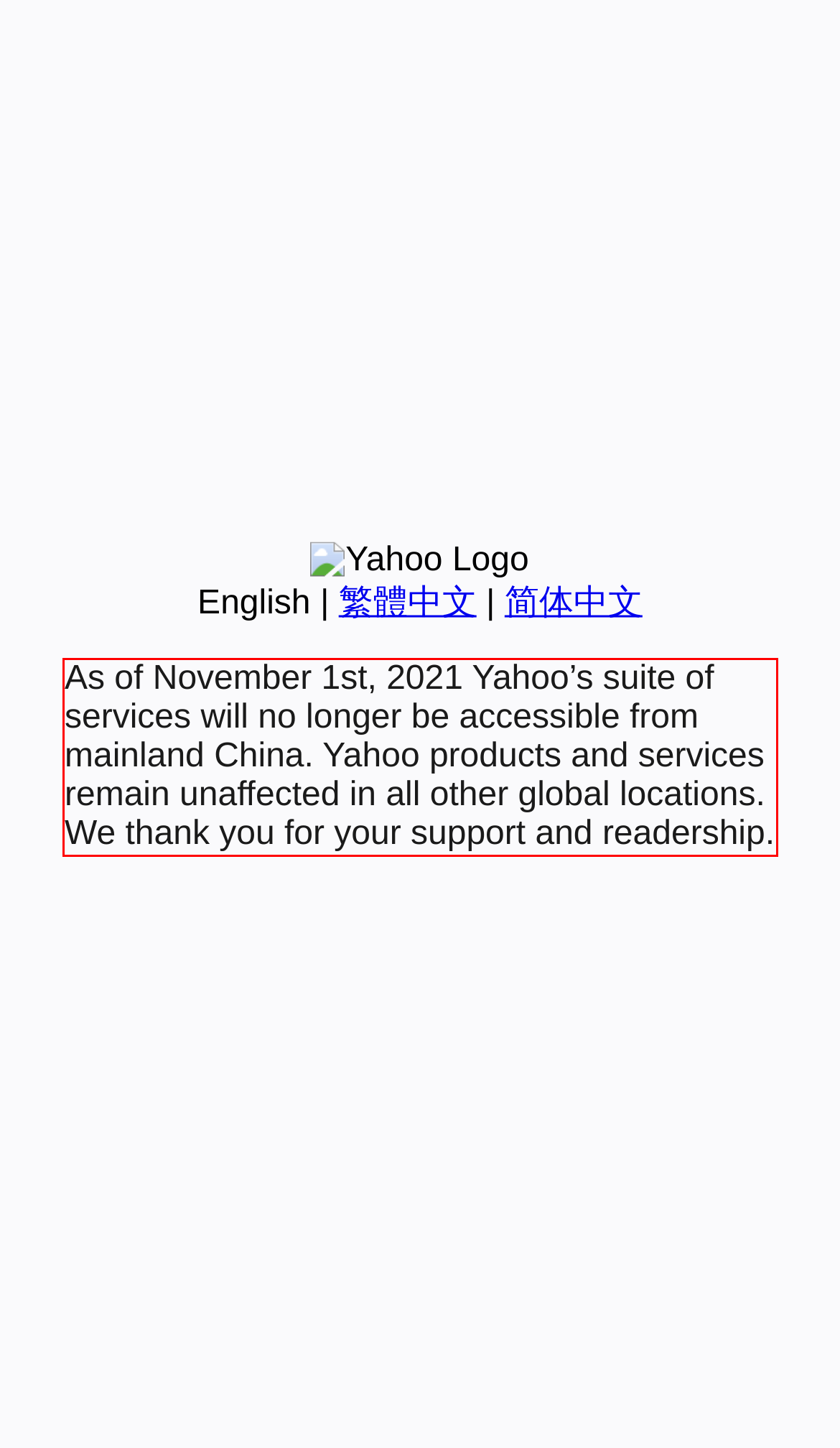From the given screenshot of a webpage, identify the red bounding box and extract the text content within it.

As of November 1st, 2021 Yahoo’s suite of services will no longer be accessible from mainland China. Yahoo products and services remain unaffected in all other global locations. We thank you for your support and readership.